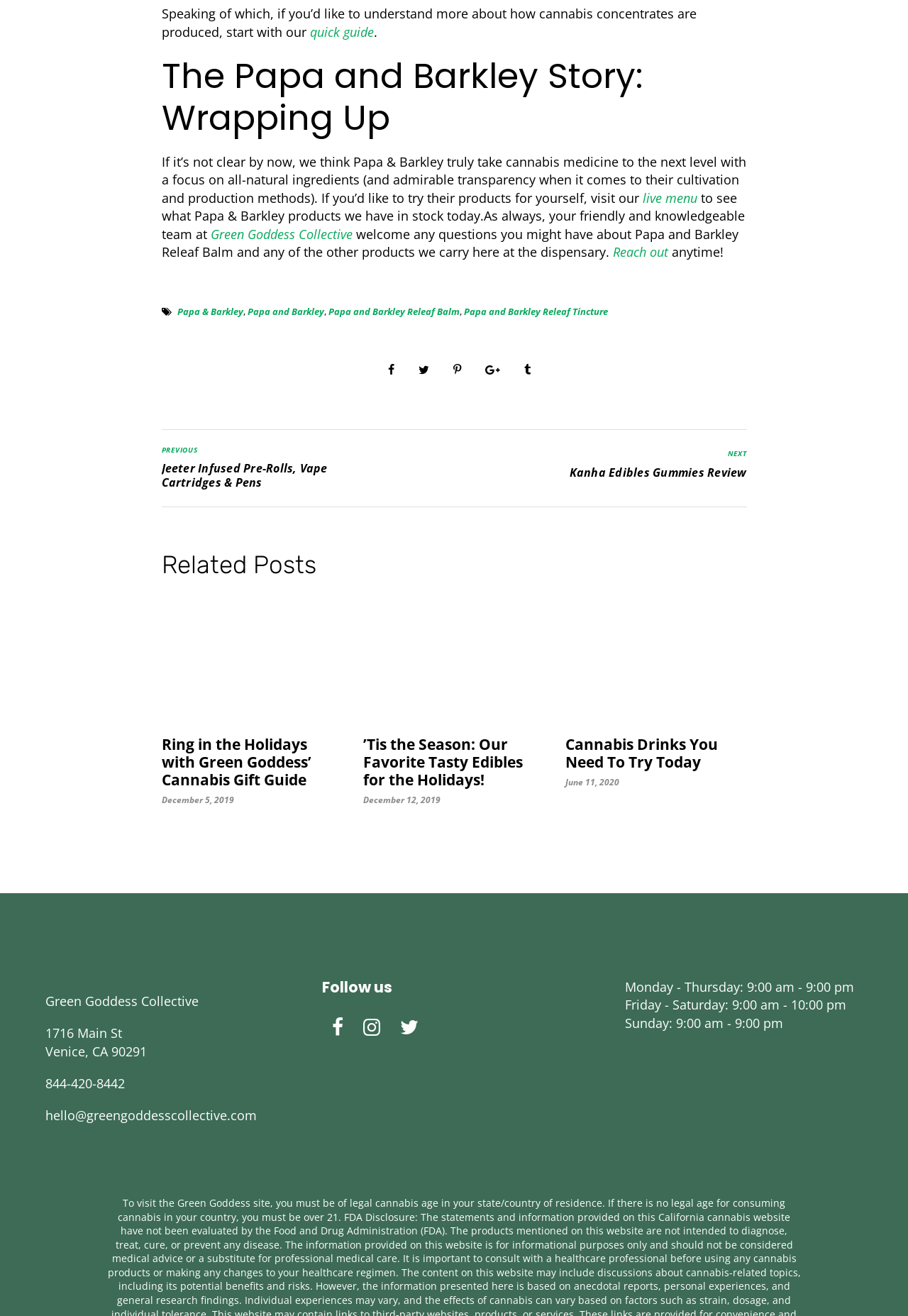Please specify the bounding box coordinates in the format (top-left x, top-left y, bottom-right x, bottom-right y), with values ranging from 0 to 1. Identify the bounding box for the UI component described as follows: NEXT Kanha Edibles Gummies Review

[0.627, 0.337, 0.869, 0.37]